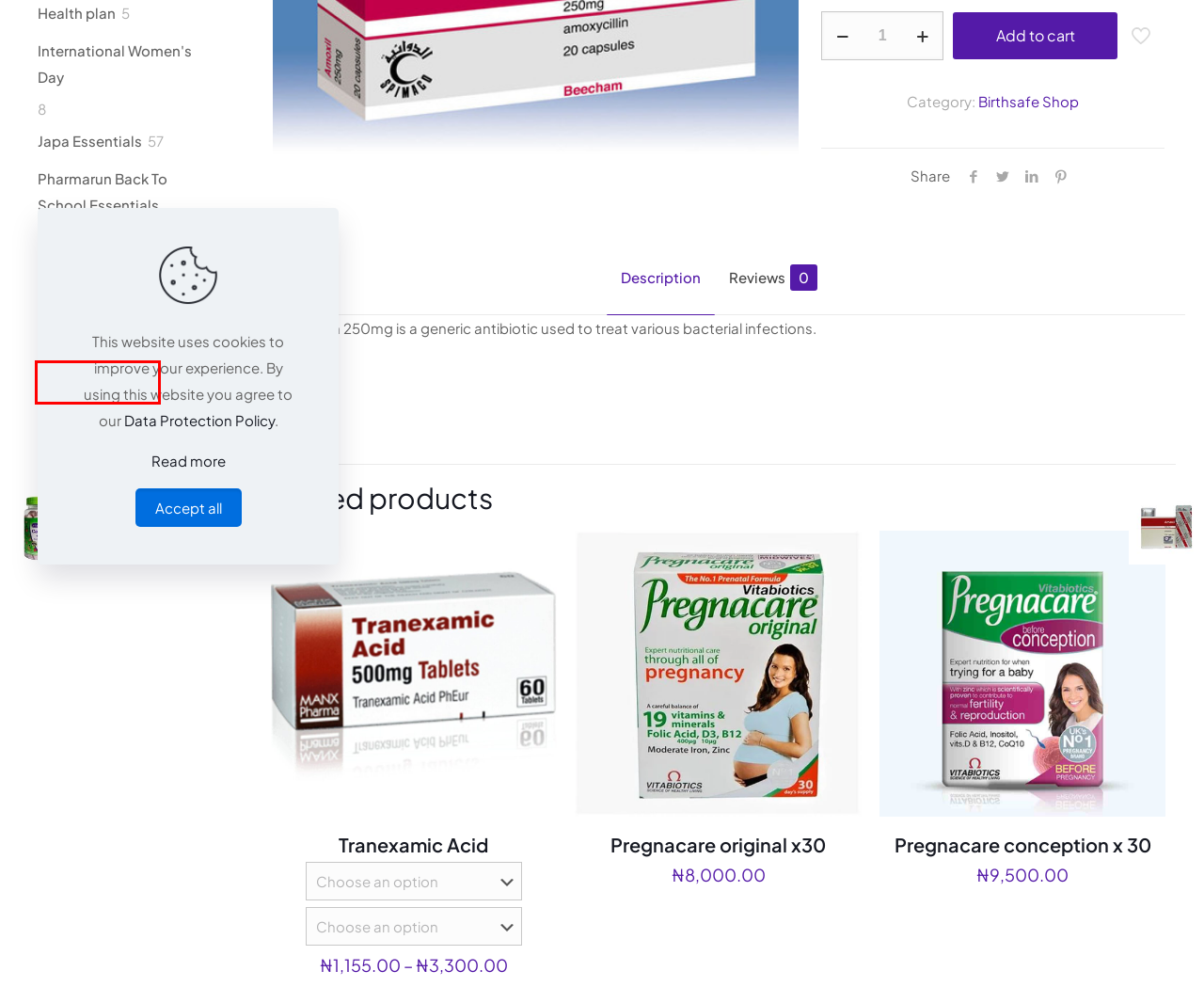Review the screenshot of a webpage that includes a red bounding box. Choose the webpage description that best matches the new webpage displayed after clicking the element within the bounding box. Here are the candidates:
A. Test Kits Archives - Pharmarun shop
B. Tranexamic Acid - Pharmarun shop
C. Uncategorized Archives - Pharmarun shop
D. Supplements Archives - Pharmarun shop
E. Japa Essentials Archives - Pharmarun shop
F. Pharmarun Women Archives - Pharmarun shop
G. Pregnacare original x30 - Pharmarun shop
H. Shecluded Shop - Pharmarun shop

H